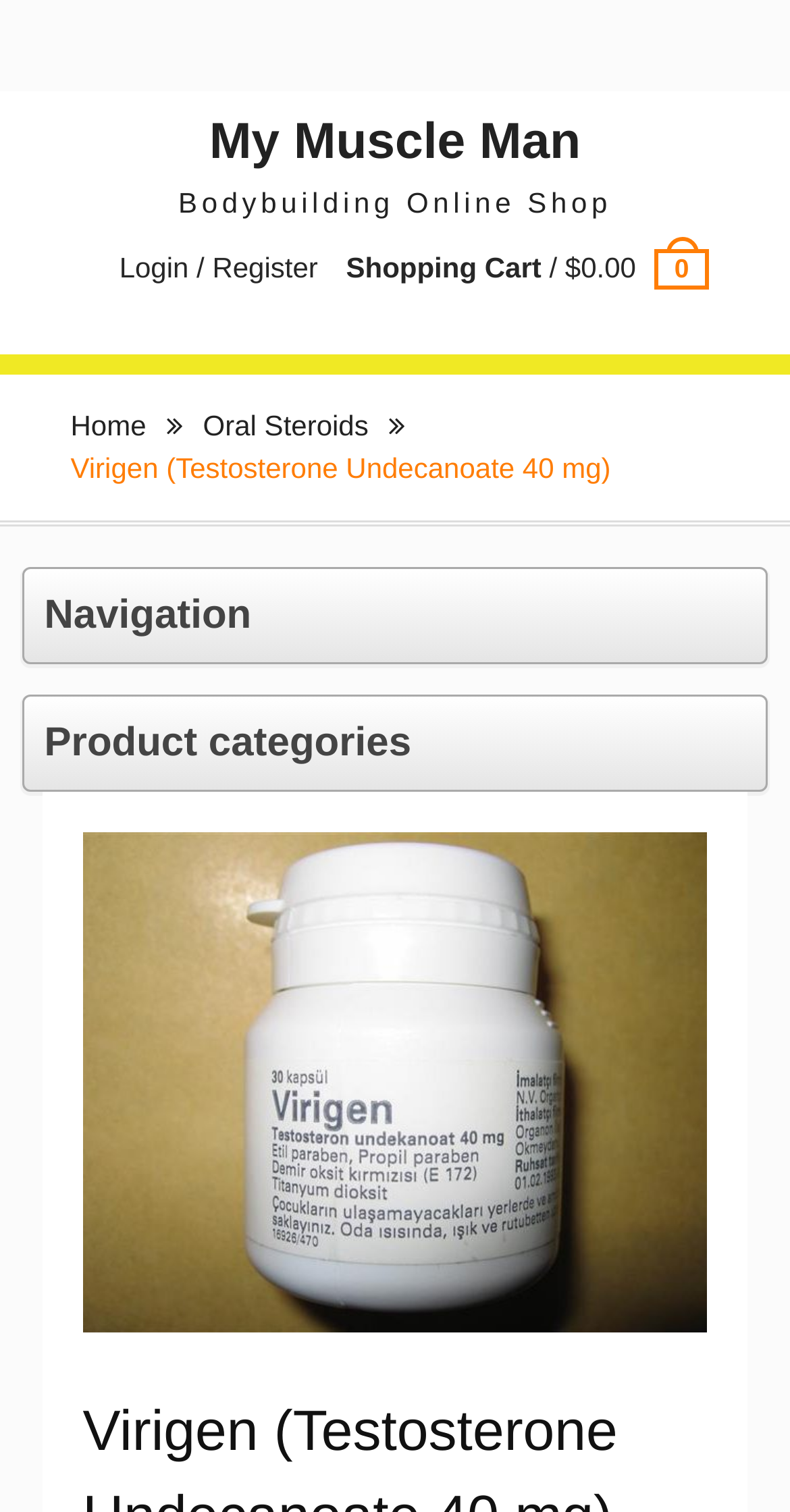Please provide the bounding box coordinates for the element that needs to be clicked to perform the following instruction: "login or register". The coordinates should be given as four float numbers between 0 and 1, i.e., [left, top, right, bottom].

[0.151, 0.166, 0.402, 0.188]